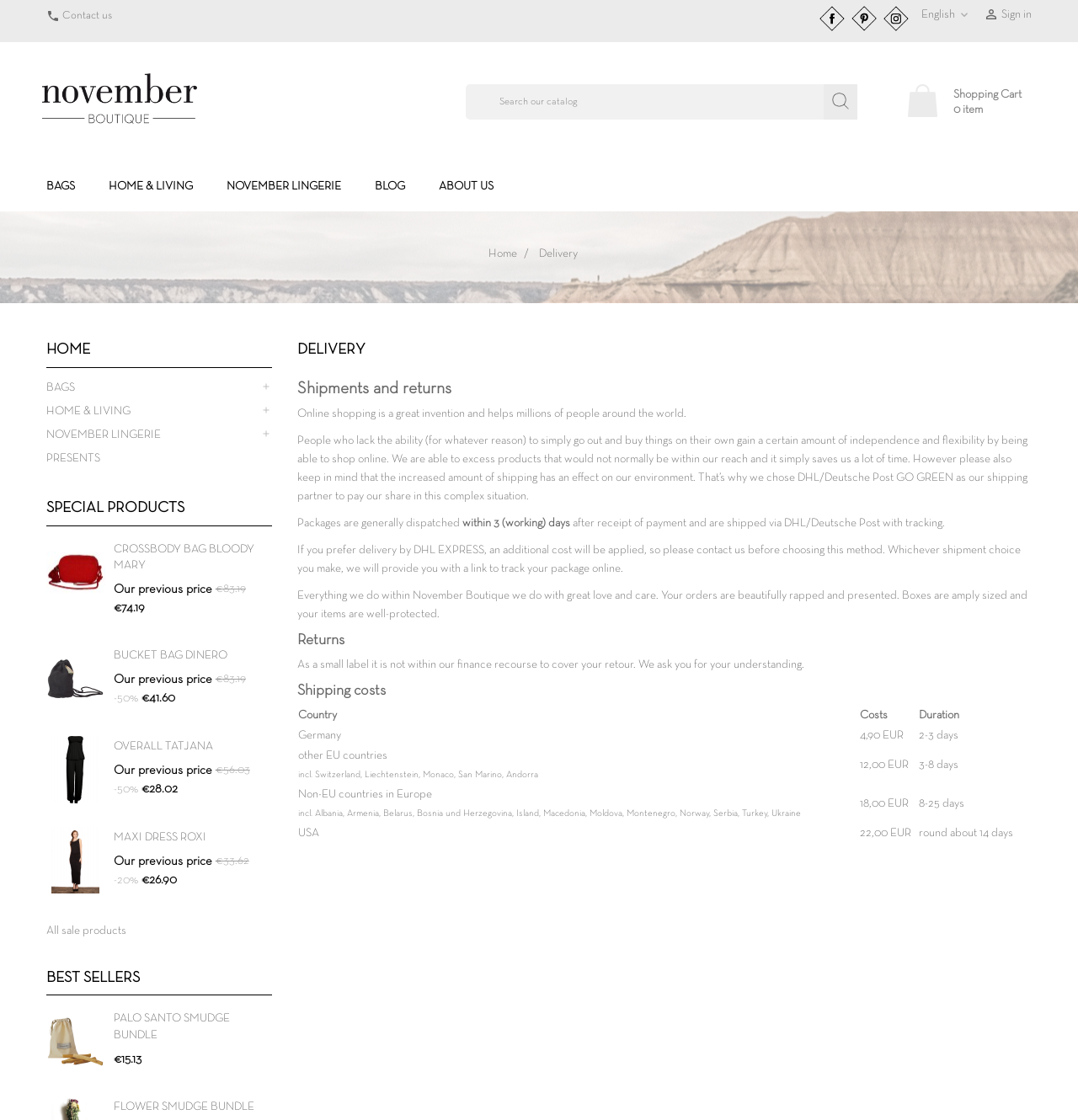Please identify the bounding box coordinates for the region that you need to click to follow this instruction: "Search our catalog".

[0.432, 0.075, 0.795, 0.107]